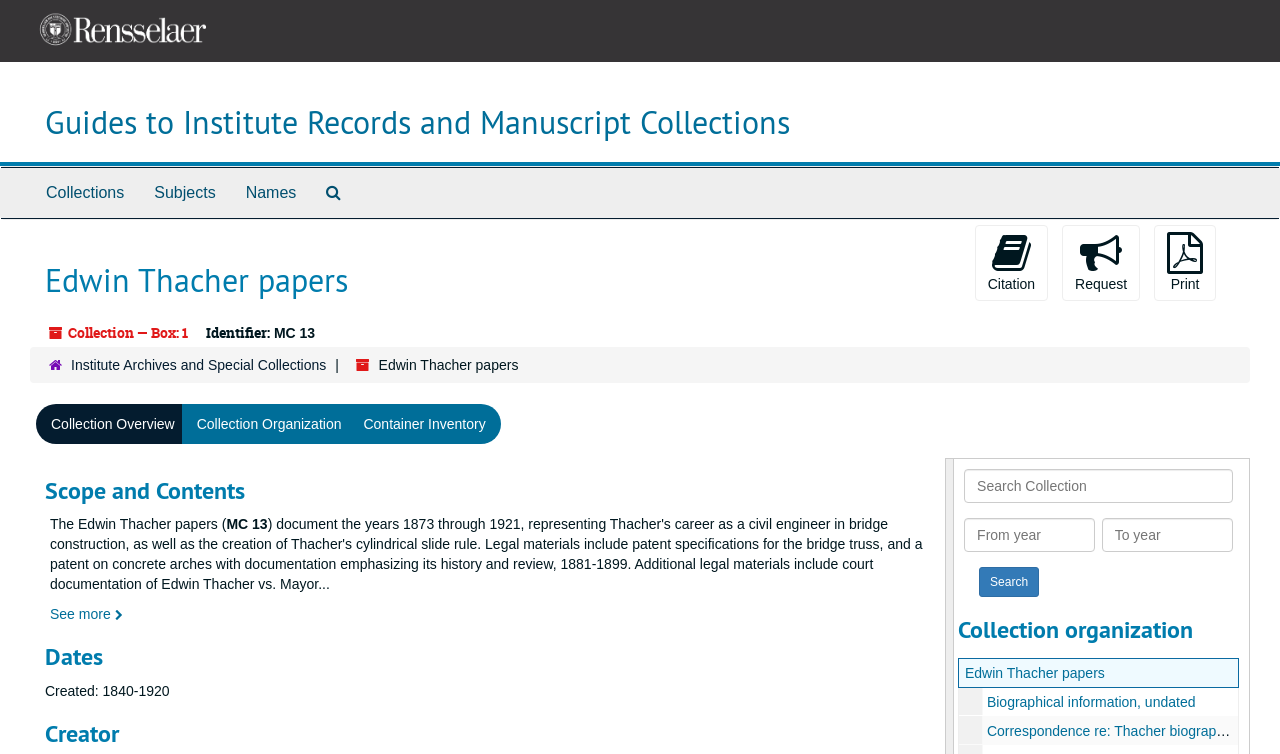Please provide a brief answer to the following inquiry using a single word or phrase:
What is the identifier of the collection?

MC 13